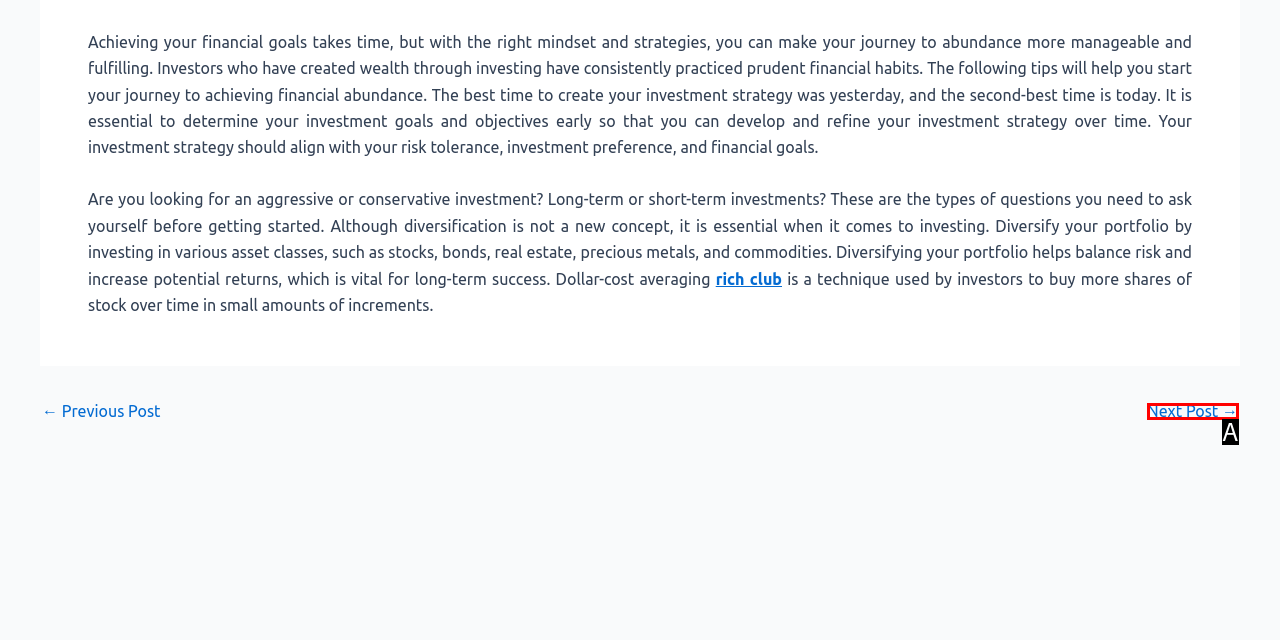Match the element description to one of the options: Next Post →
Respond with the corresponding option's letter.

A